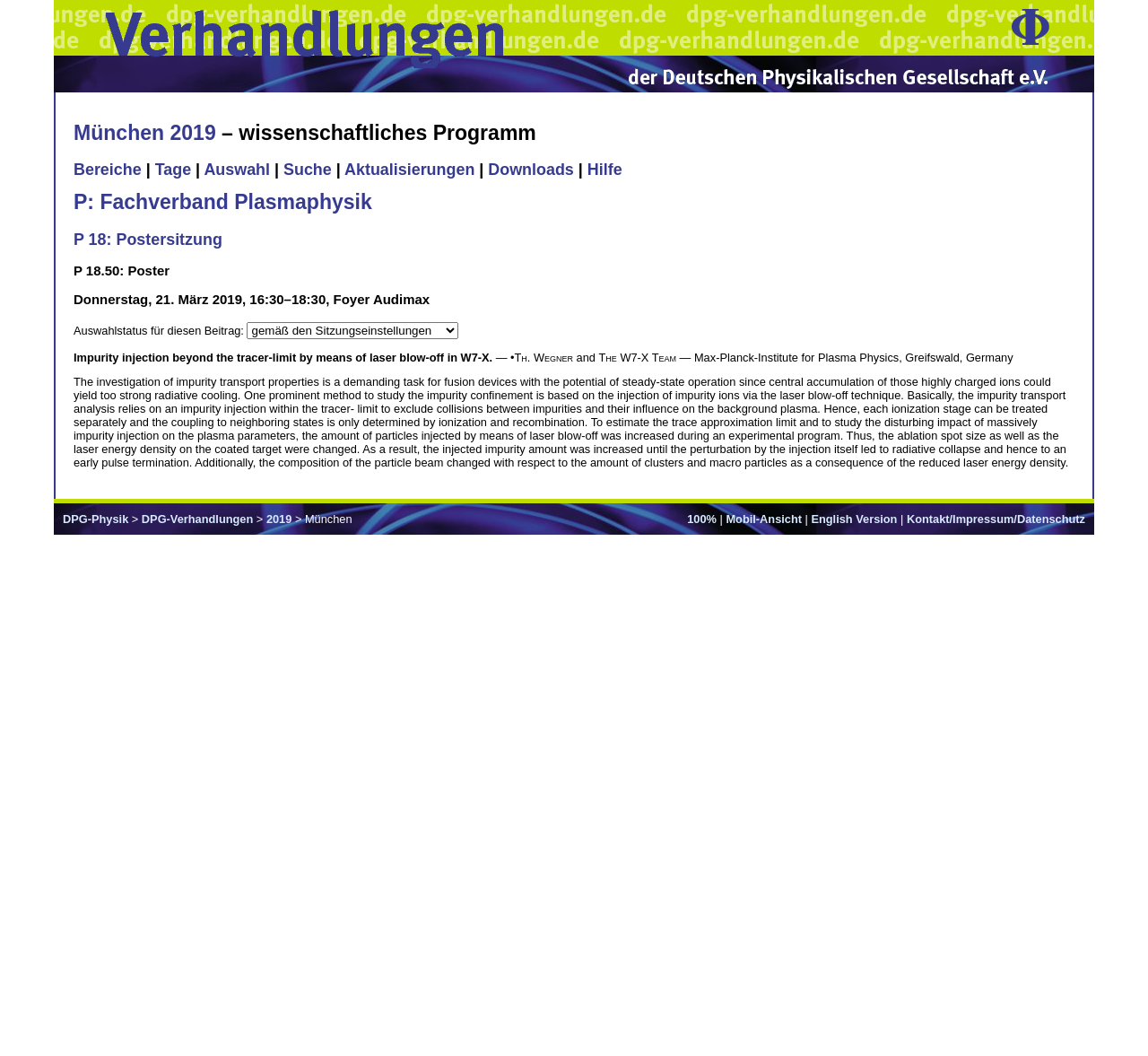Please determine the bounding box coordinates of the element's region to click for the following instruction: "Click on the link to English Version".

[0.707, 0.485, 0.782, 0.498]